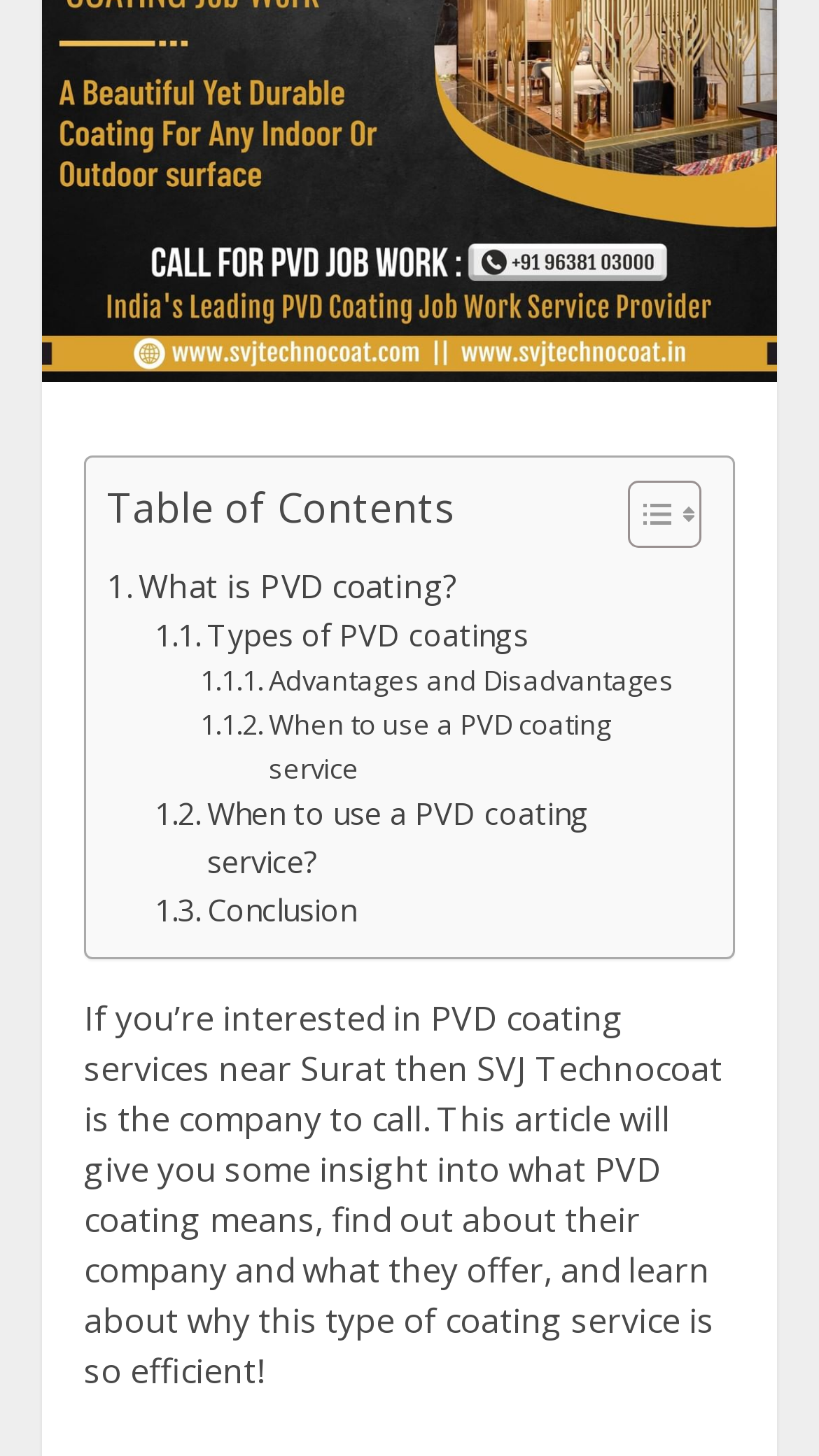Using the provided element description, identify the bounding box coordinates as (top-left x, top-left y, bottom-right x, bottom-right y). Ensure all values are between 0 and 1. Description: placeholder="Type your message here..."

None